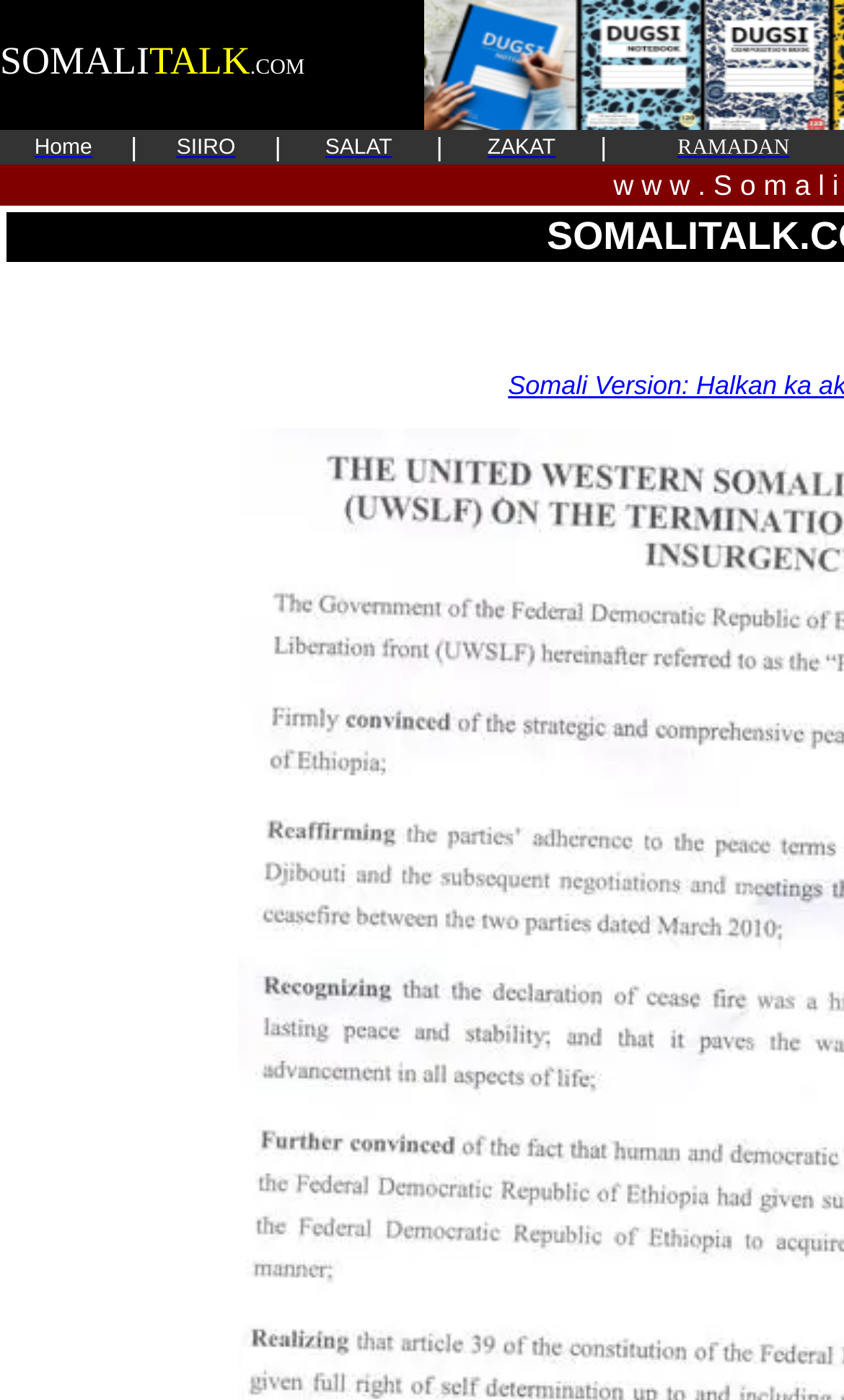What separates the menu items?
Provide a short answer using one word or a brief phrase based on the image.

|